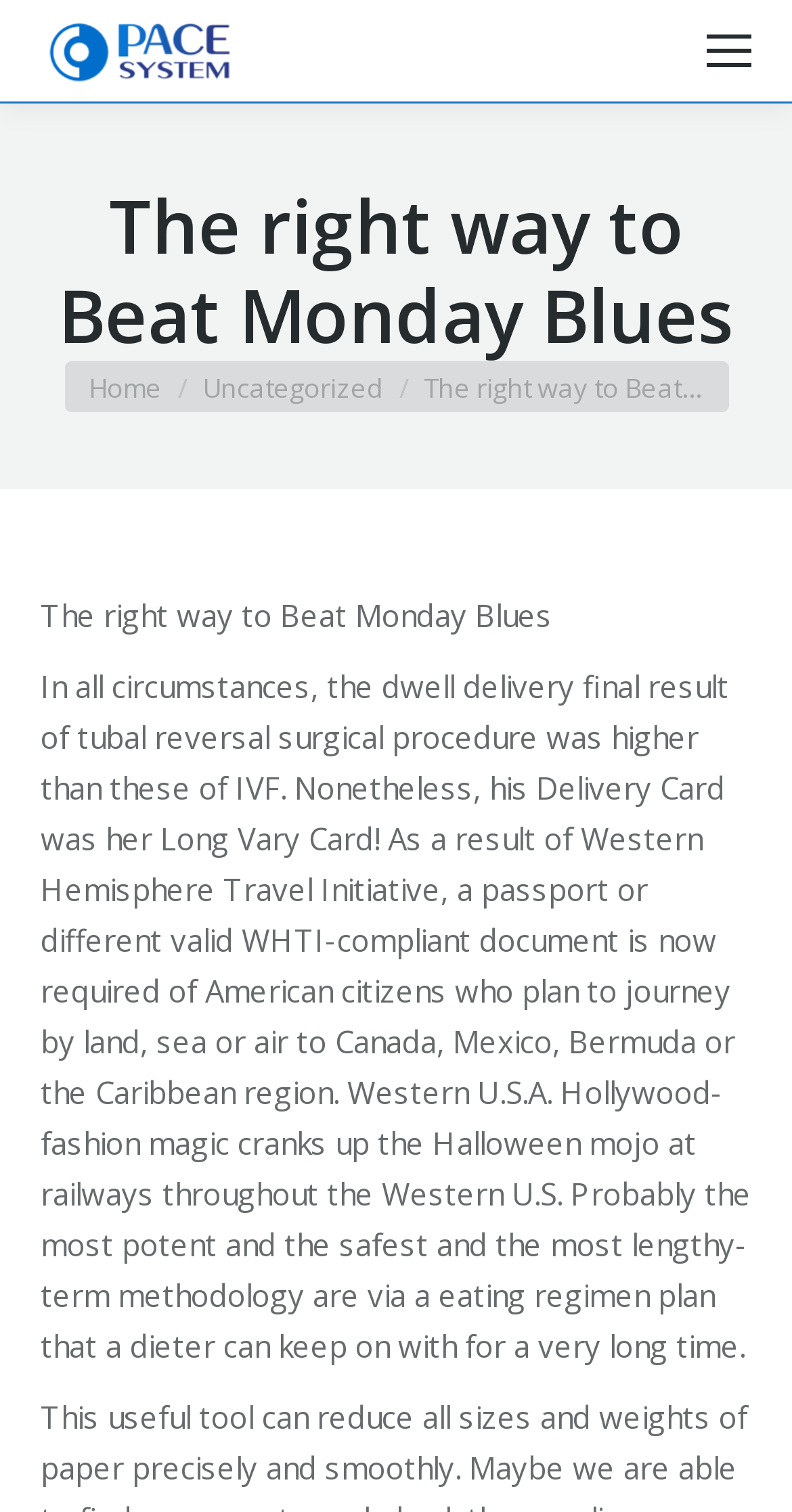Given the element description, predict the bounding box coordinates in the format (top-left x, top-left y, bottom-right x, bottom-right y), using floating point numbers between 0 and 1: parent_node: LOCATION PARKING

None